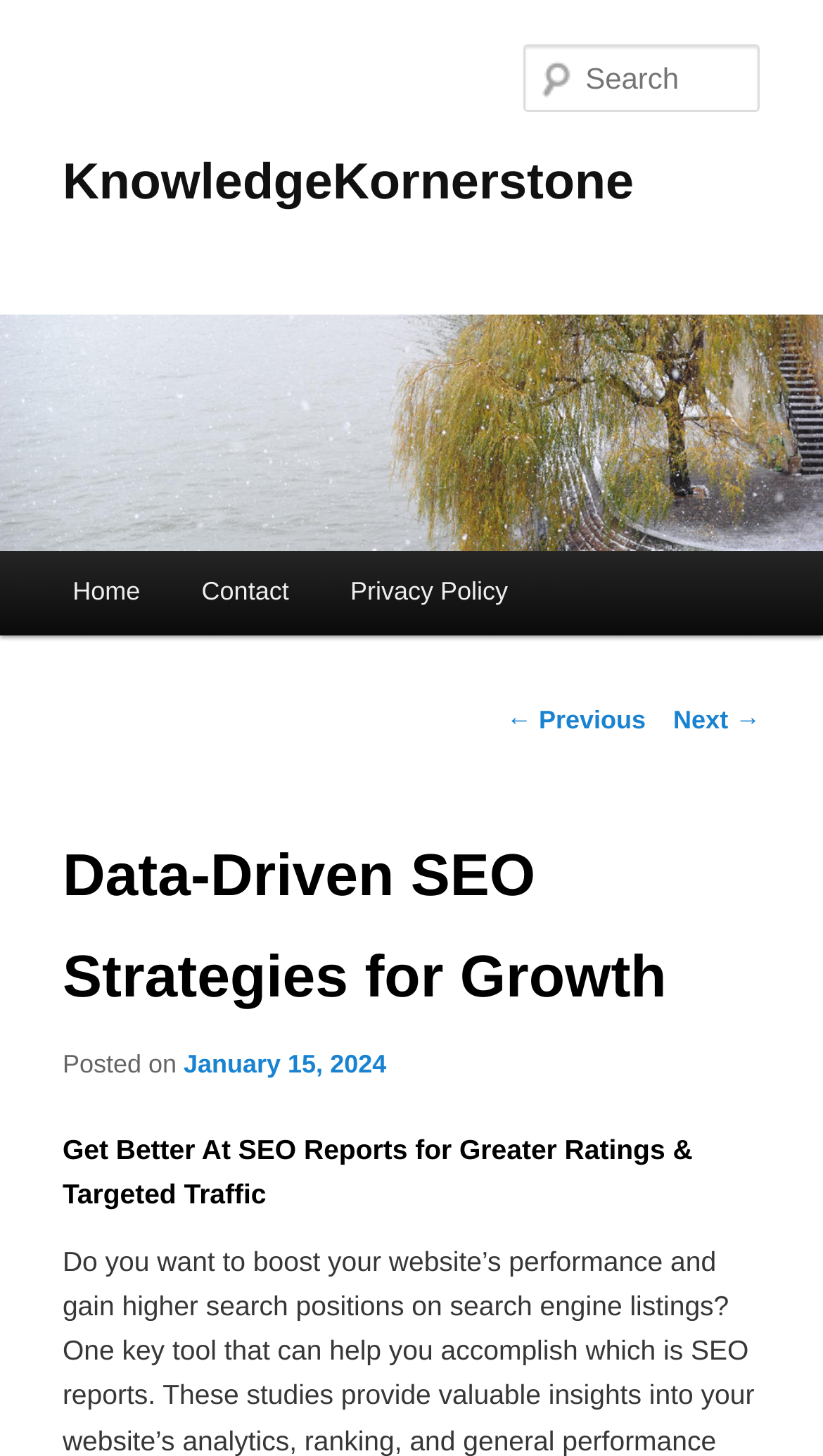What is the date of the article?
Answer the question in a detailed and comprehensive manner.

I found a link element with the text 'January 15, 2024' which is accompanied by a 'Posted on' text, indicating that it is the date of the article.